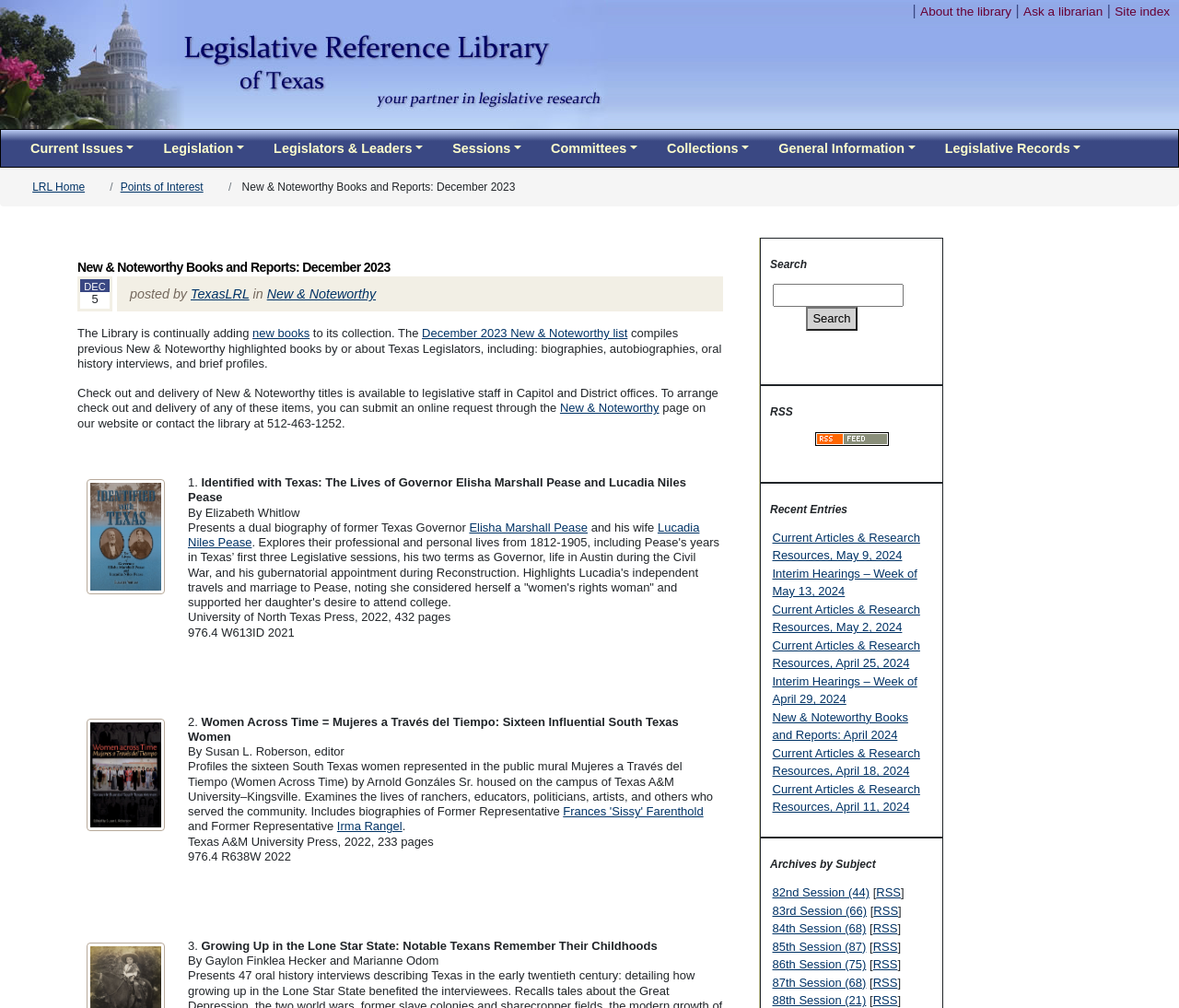Summarize the webpage in an elaborate manner.

The webpage is about the Legislative Reference Library of Texas, specifically showcasing new and noteworthy books and reports for December 2023. At the top, there is a logo image and a navigation menu with links to "About the library", "Ask a librarian", and "Site index". Below this, there are buttons for different categories, including "Current Issues", "Legislation", "Legislators & Leaders", and more.

The main content of the page is divided into sections. The first section has a heading "New & Noteworthy Books and Reports: December 2023" and provides information about the library's collection, including a description of the December 2023 New & Noteworthy list. There is also a link to submit an online request for checking out and delivering New & Noteworthy titles.

The next section lists three new books, each with a brief description, author, and publication information. The first book is "Identified with Texas: The Lives of Governor Elisha Marshall Pease and Lucadia Niles Pease", the second is "Women Across Time = Mujeres a Través del Tiempo: Sixteen Influential South Texas Women", and the third is "Growing Up in the Lone Star State: Notable Texans Remember Their Childhoods".

On the right side of the page, there are several sections, including a search box, an RSS feed, and a list of recent entries, which includes links to various articles and research resources. There is also a section for archives by subject, with links to different topics, such as the 82nd Session.